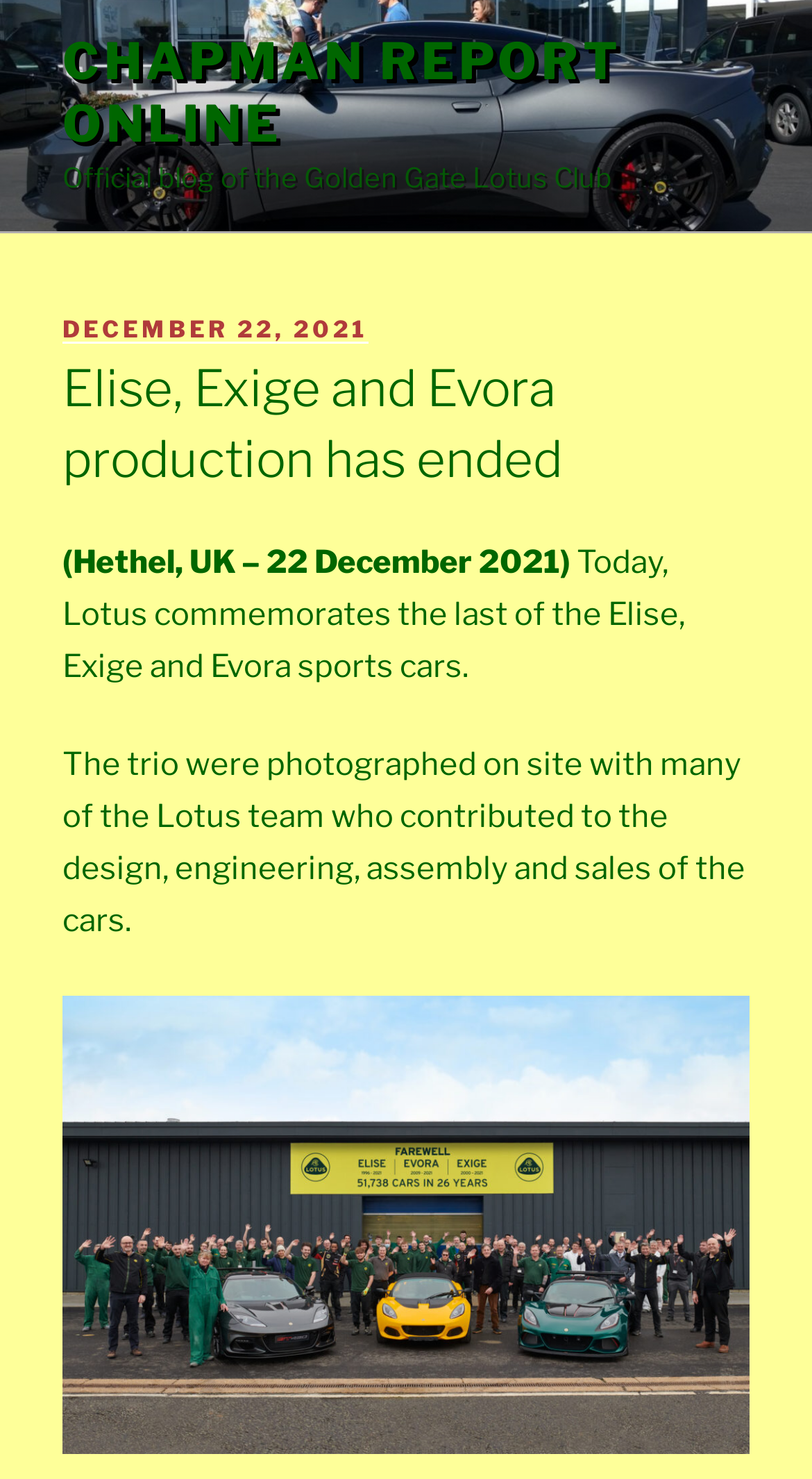Please locate and retrieve the main header text of the webpage.

Elise, Exige and Evora production has ended